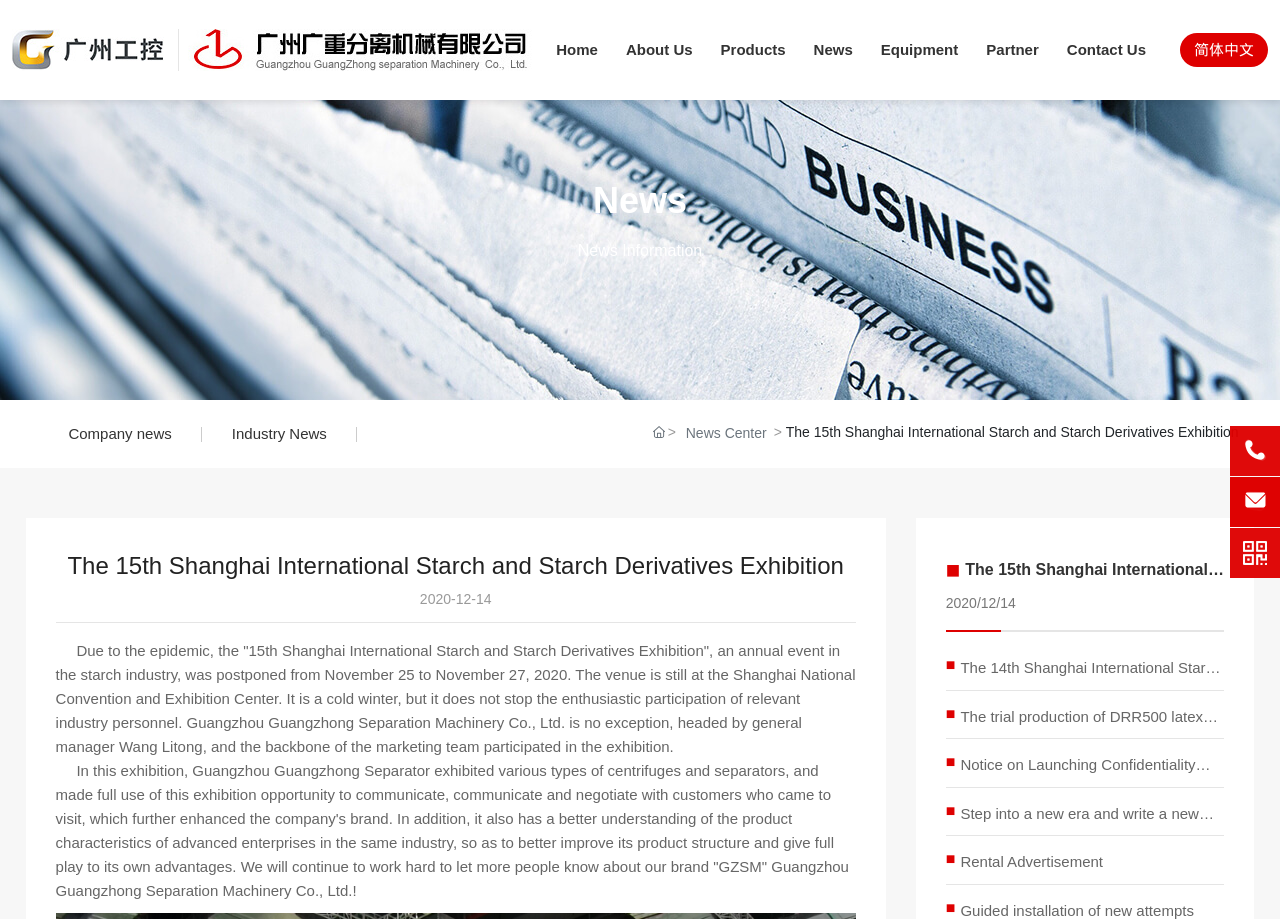Give a succinct answer to this question in a single word or phrase: 
What is the position of Wang Litong?

General Manager